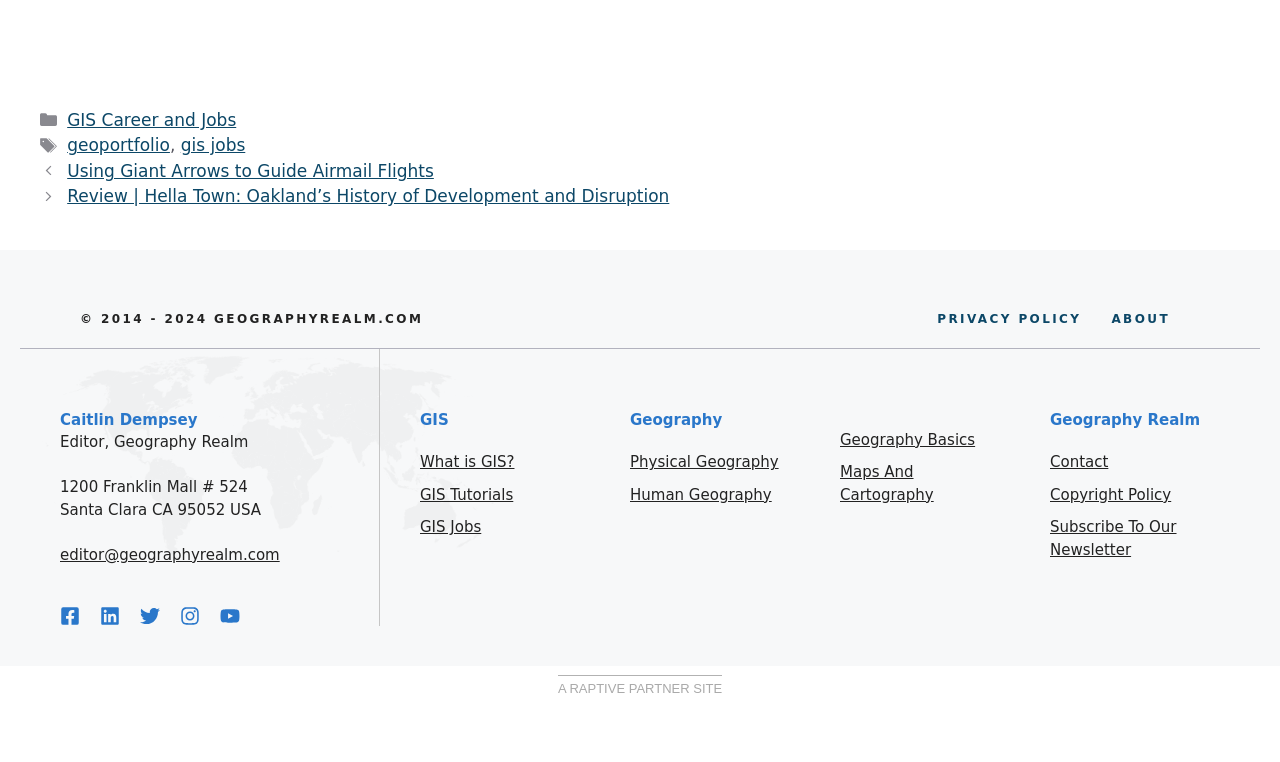What is the copyright year range of Geography Realm?
Look at the image and provide a detailed response to the question.

I found the answer by looking at the static text element '© 2014 - 2024 GEOGRAPHYREALM.COM', which indicates the copyright year range of Geography Realm.